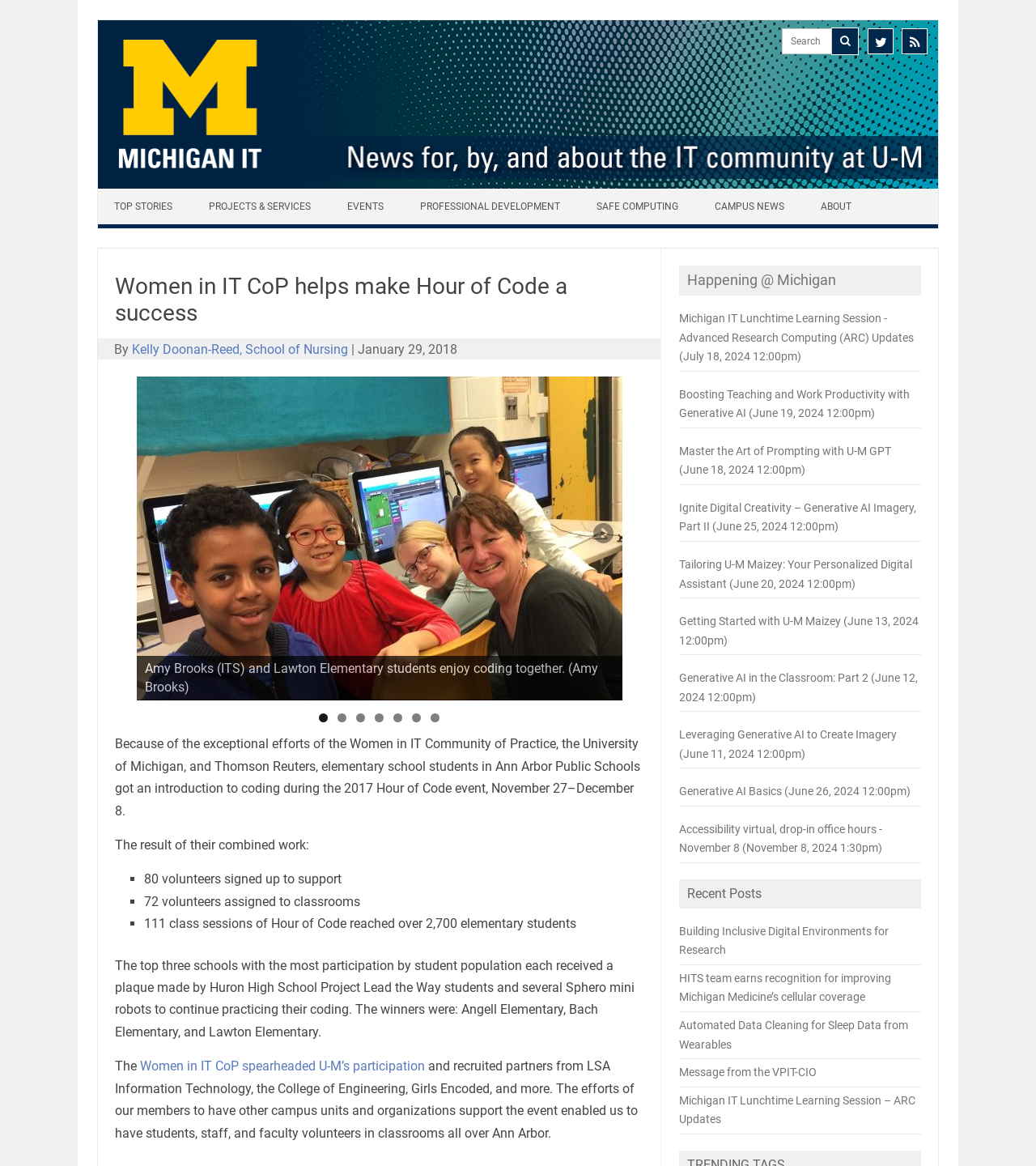What is the purpose of the 'Search for:' textbox?
Answer the question with a single word or phrase by looking at the picture.

To search the website